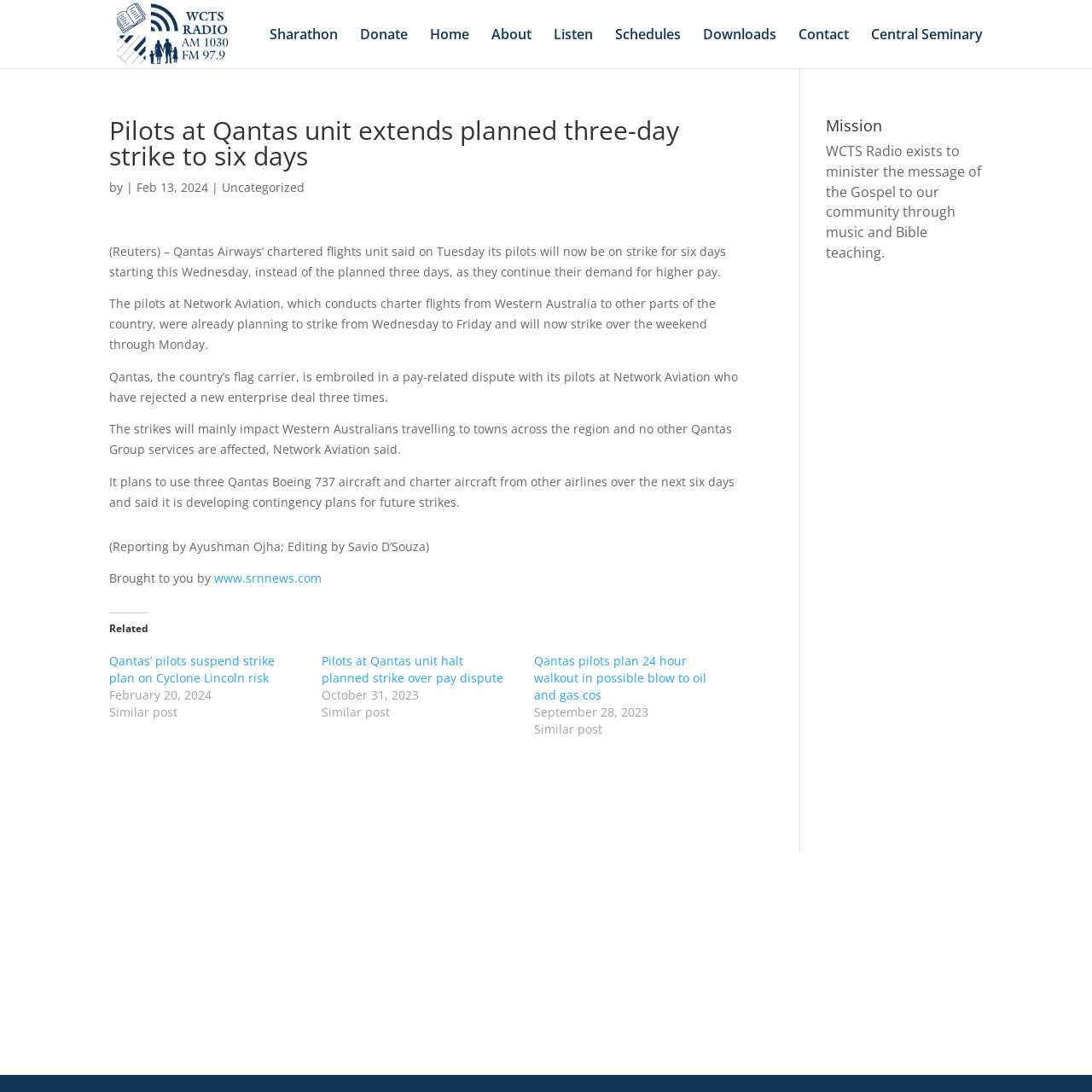Provide the bounding box coordinates of the section that needs to be clicked to accomplish the following instruction: "Visit the WCTS Radio homepage."

[0.103, 0.022, 0.216, 0.037]